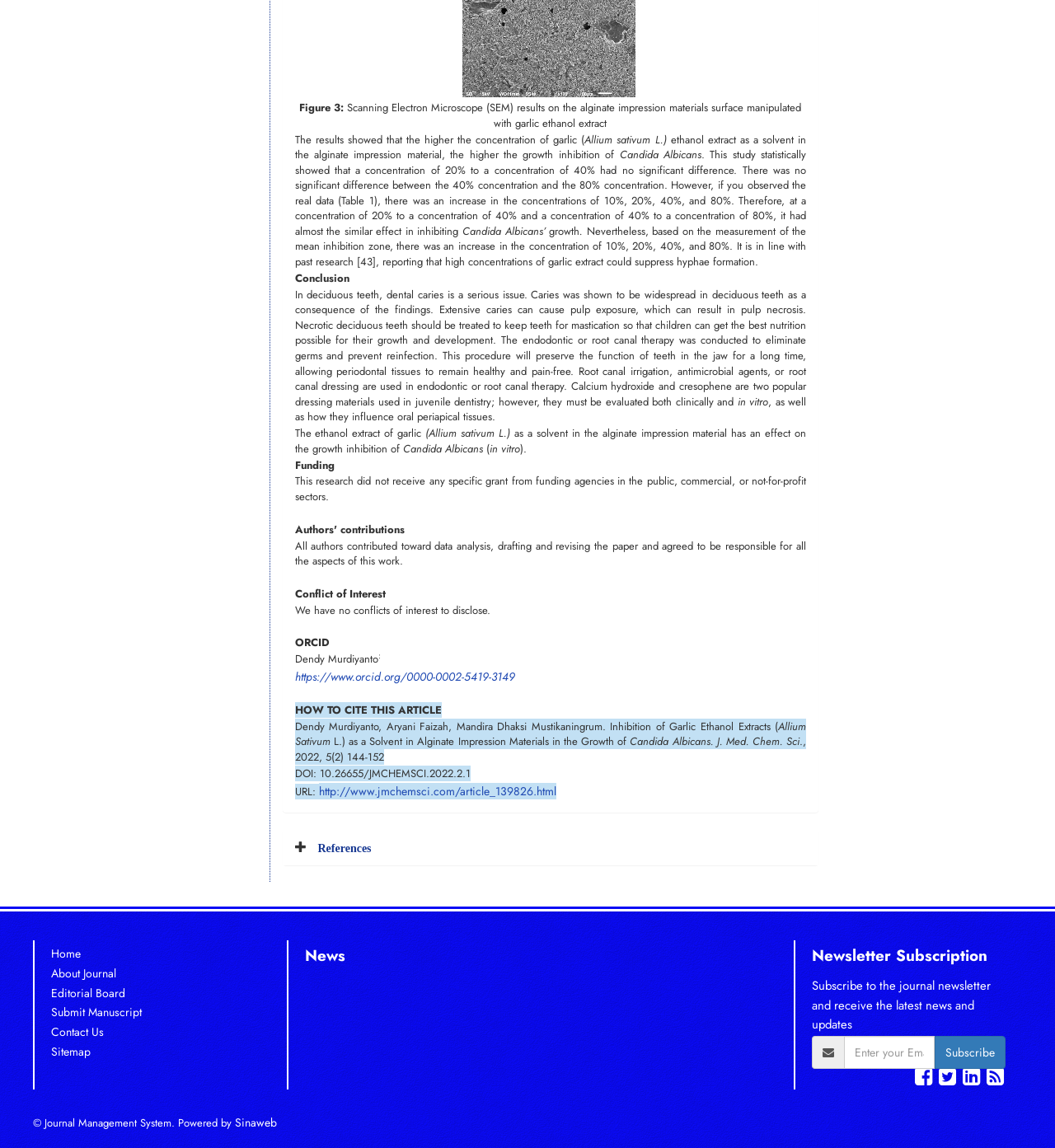What is the effect of garlic ethanol extract on Candida Albicans?
Use the image to give a comprehensive and detailed response to the question.

According to the text, the ethanol extract of garlic (Allium sativum L.) as a solvent in the alginate impression material has an effect on the growth inhibition of Candida Albicans, which means it inhibits the growth of Candida Albicans.